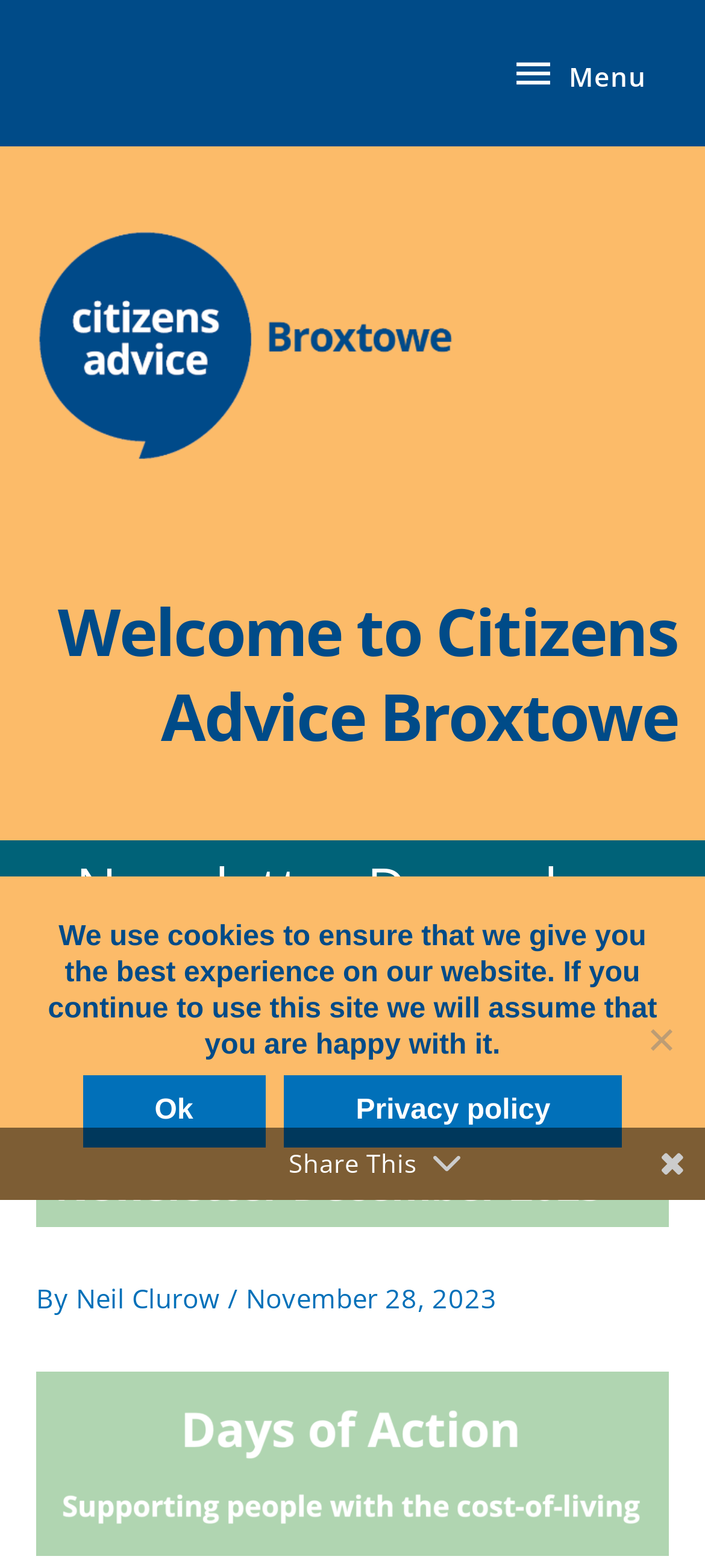Provide a brief response using a word or short phrase to this question:
What is the name of the author of this newsletter?

Neil Clurow